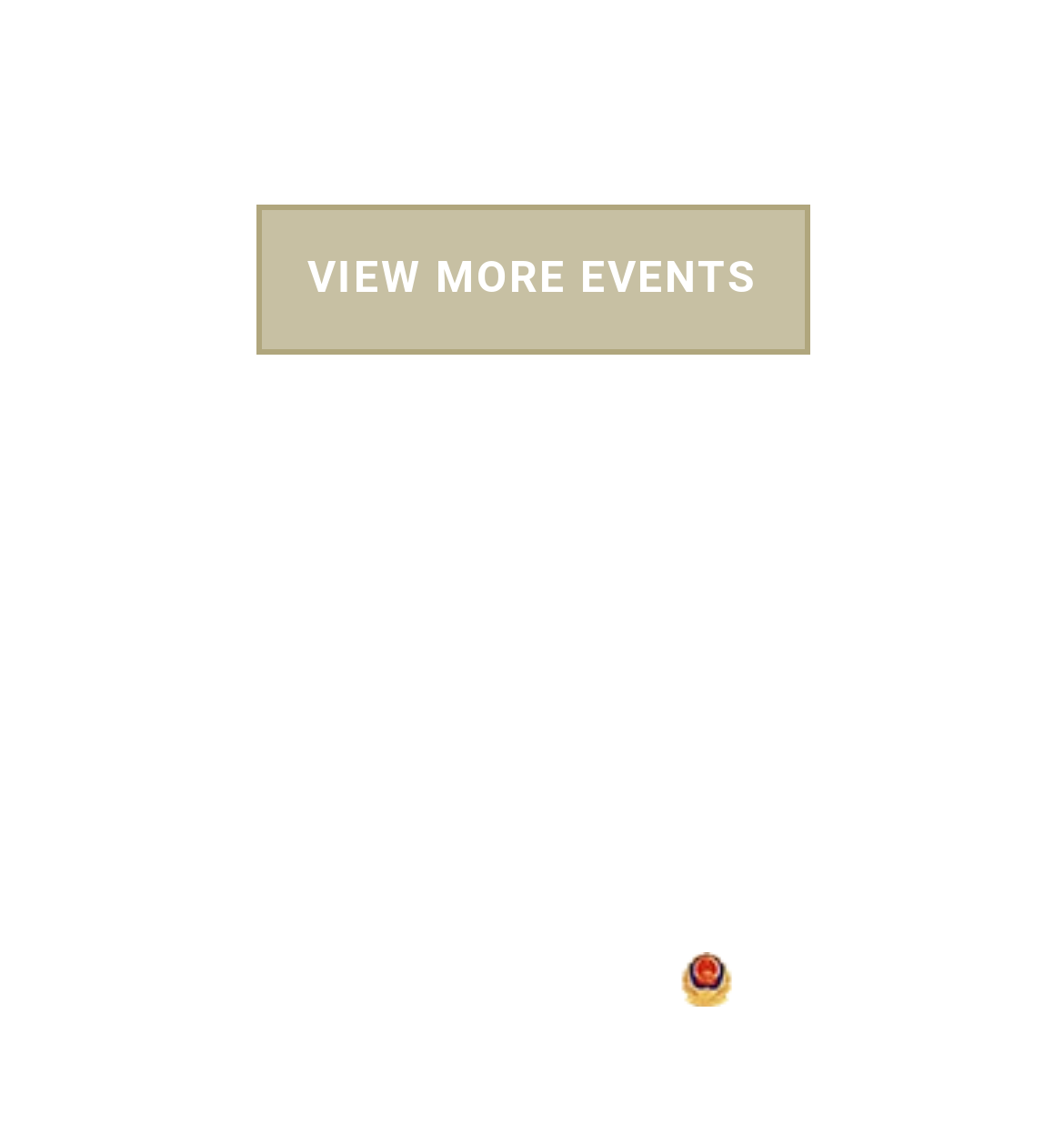What is the text of the last link in the footer?
Based on the image, answer the question with a single word or brief phrase.

京ICP备案13021948号